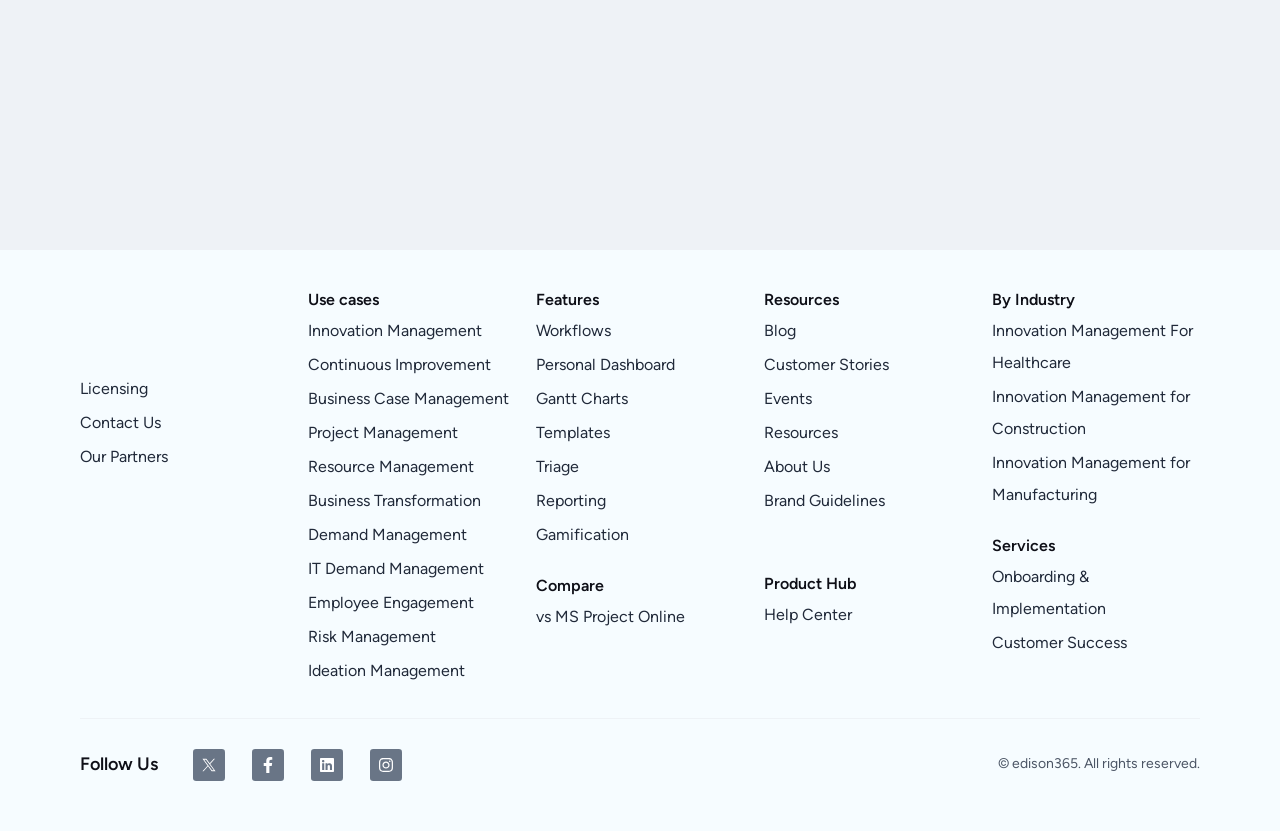Indicate the bounding box coordinates of the element that must be clicked to execute the instruction: "Explore 'Personal Dashboard' feature". The coordinates should be given as four float numbers between 0 and 1, i.e., [left, top, right, bottom].

[0.419, 0.418, 0.581, 0.459]